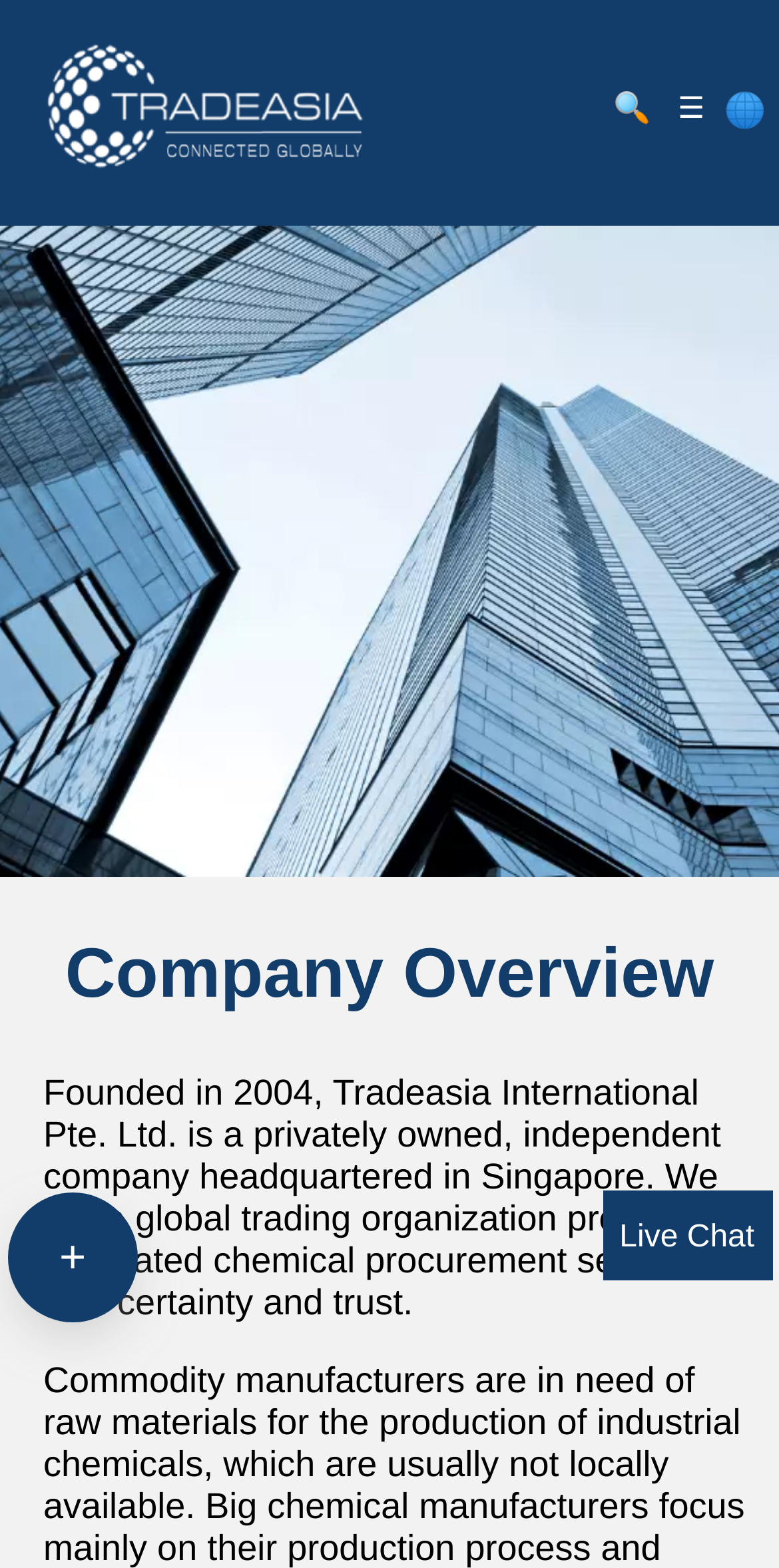Locate the bounding box for the described UI element: "🌐". Ensure the coordinates are four float numbers between 0 and 1, formatted as [left, top, right, bottom].

[0.929, 0.0, 0.983, 0.141]